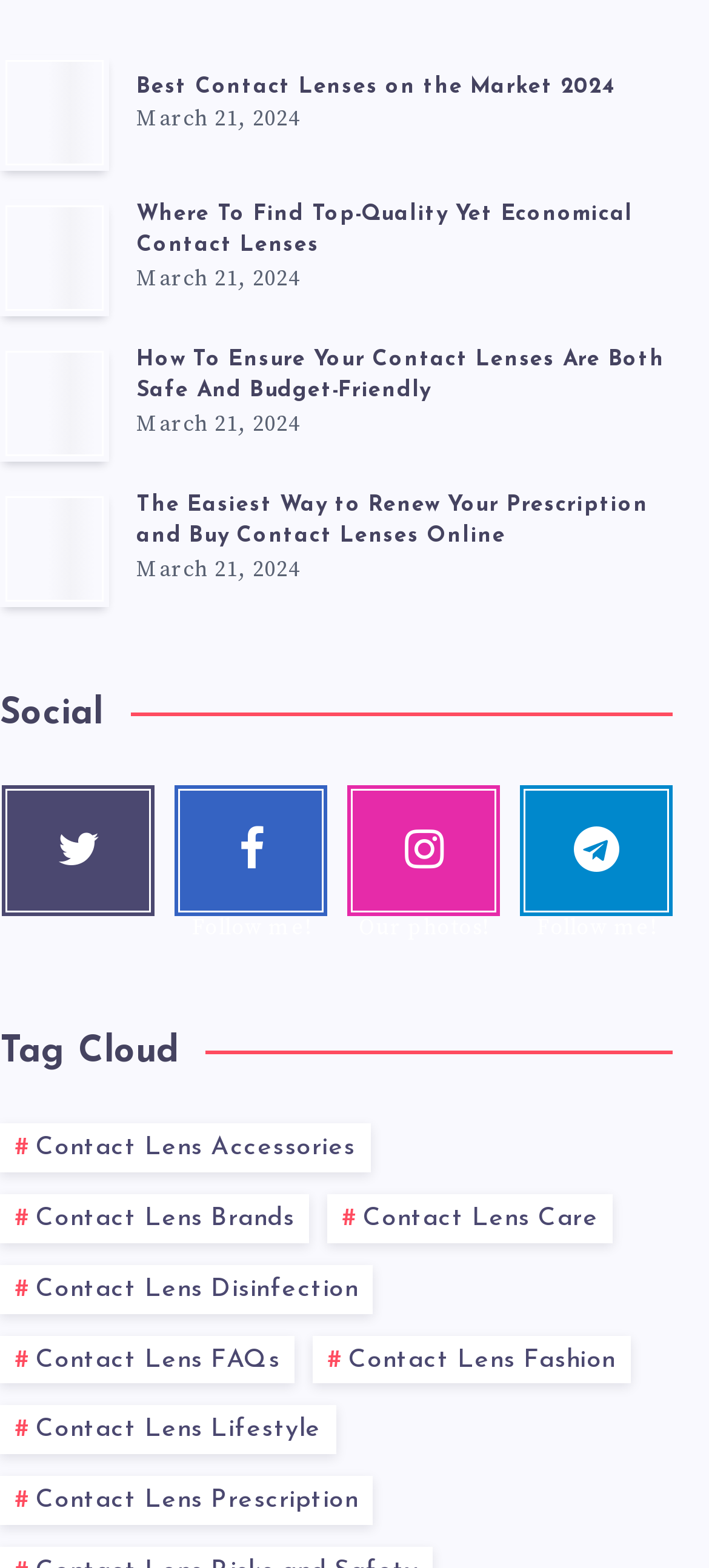Locate the coordinates of the bounding box for the clickable region that fulfills this instruction: "Read about how to ensure your contact lenses are both safe and budget-friendly".

[0.192, 0.22, 0.949, 0.26]